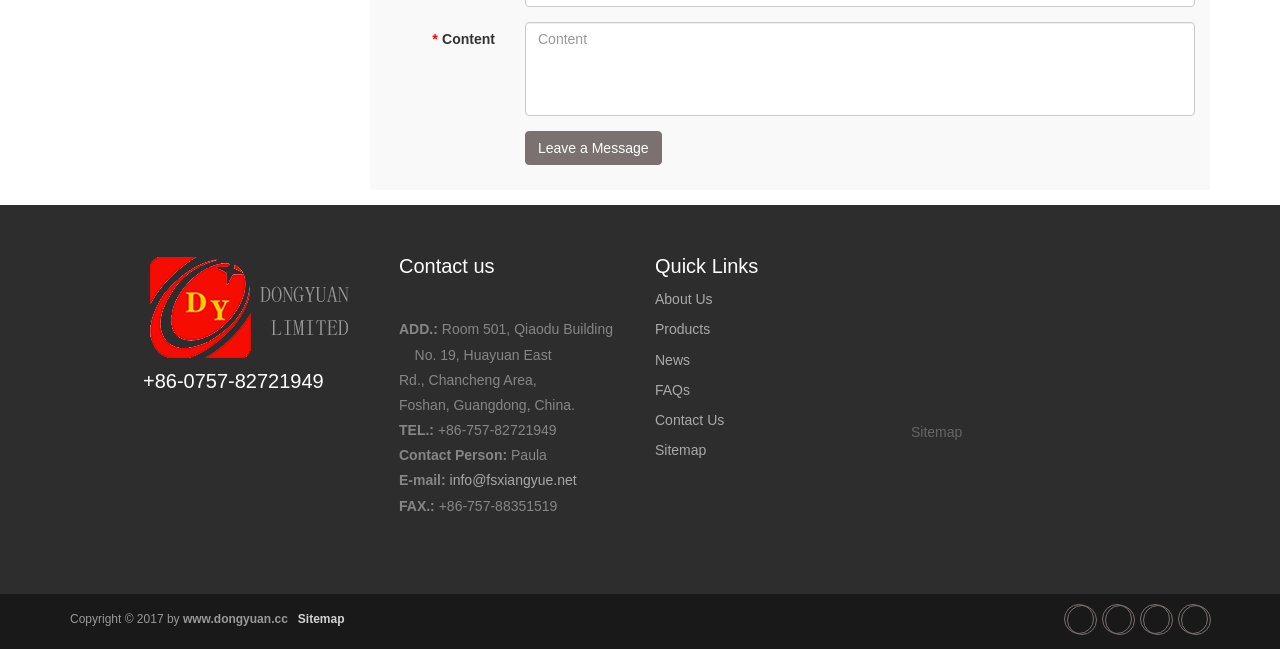What is the company's fax number?
Provide a well-explained and detailed answer to the question.

I found the fax number by looking at the contact information section, where it is listed as 'FAX.: +86-757-88351519'.